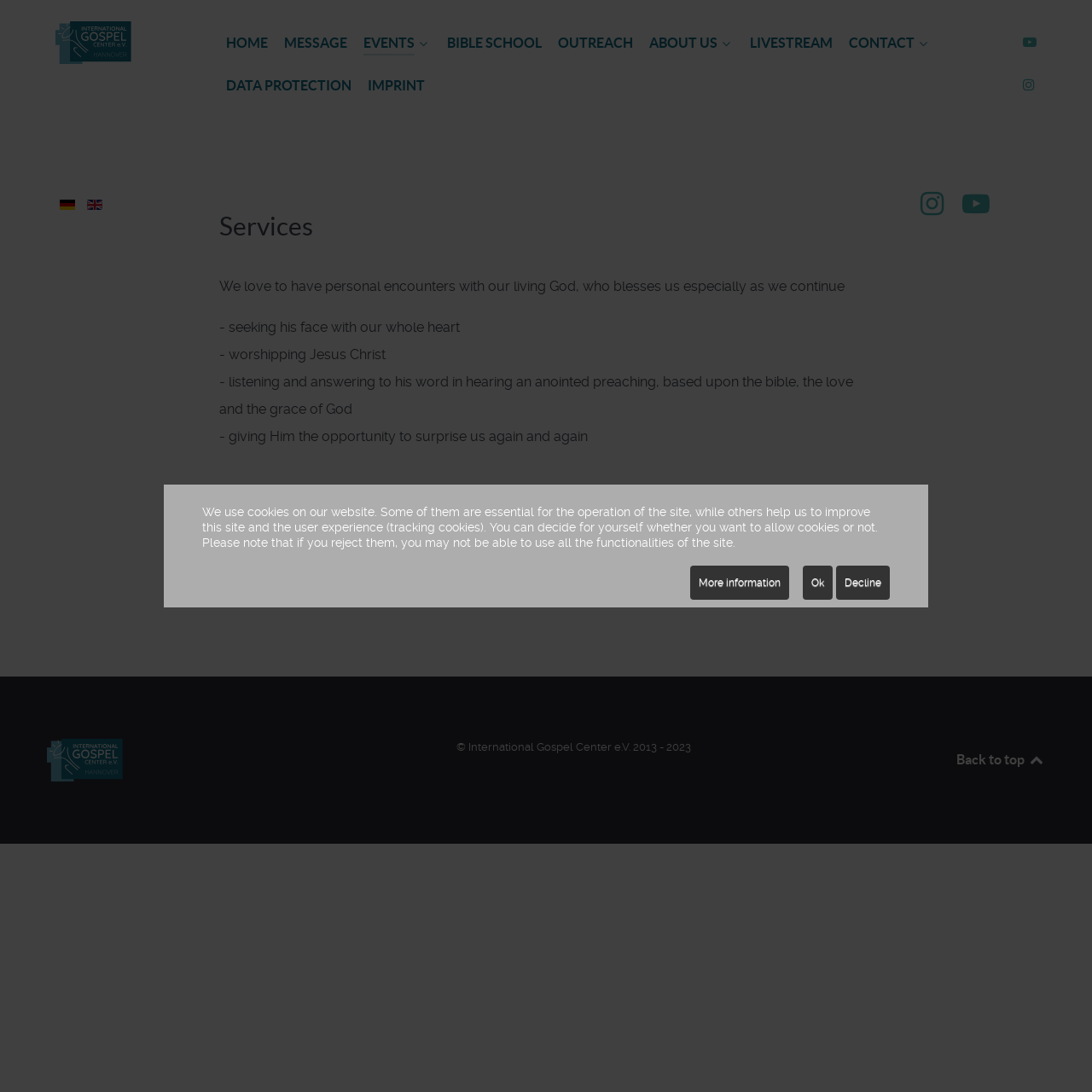Bounding box coordinates are specified in the format (top-left x, top-left y, bottom-right x, bottom-right y). All values are floating point numbers bounded between 0 and 1. Please provide the bounding box coordinate of the region this sentence describes: Livestream

[0.687, 0.029, 0.762, 0.052]